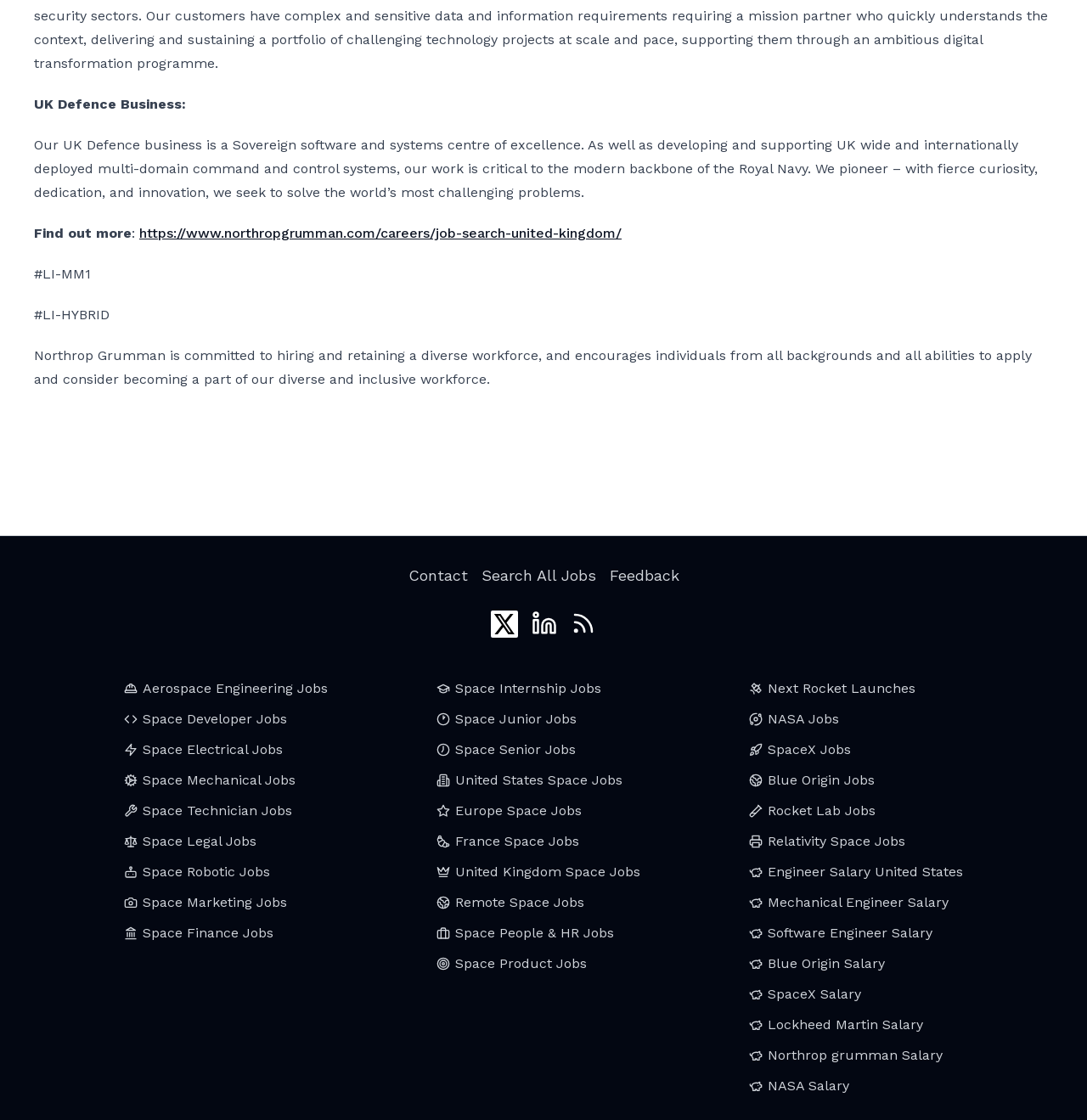Please locate the bounding box coordinates of the region I need to click to follow this instruction: "Check Feedback".

[0.561, 0.505, 0.625, 0.521]